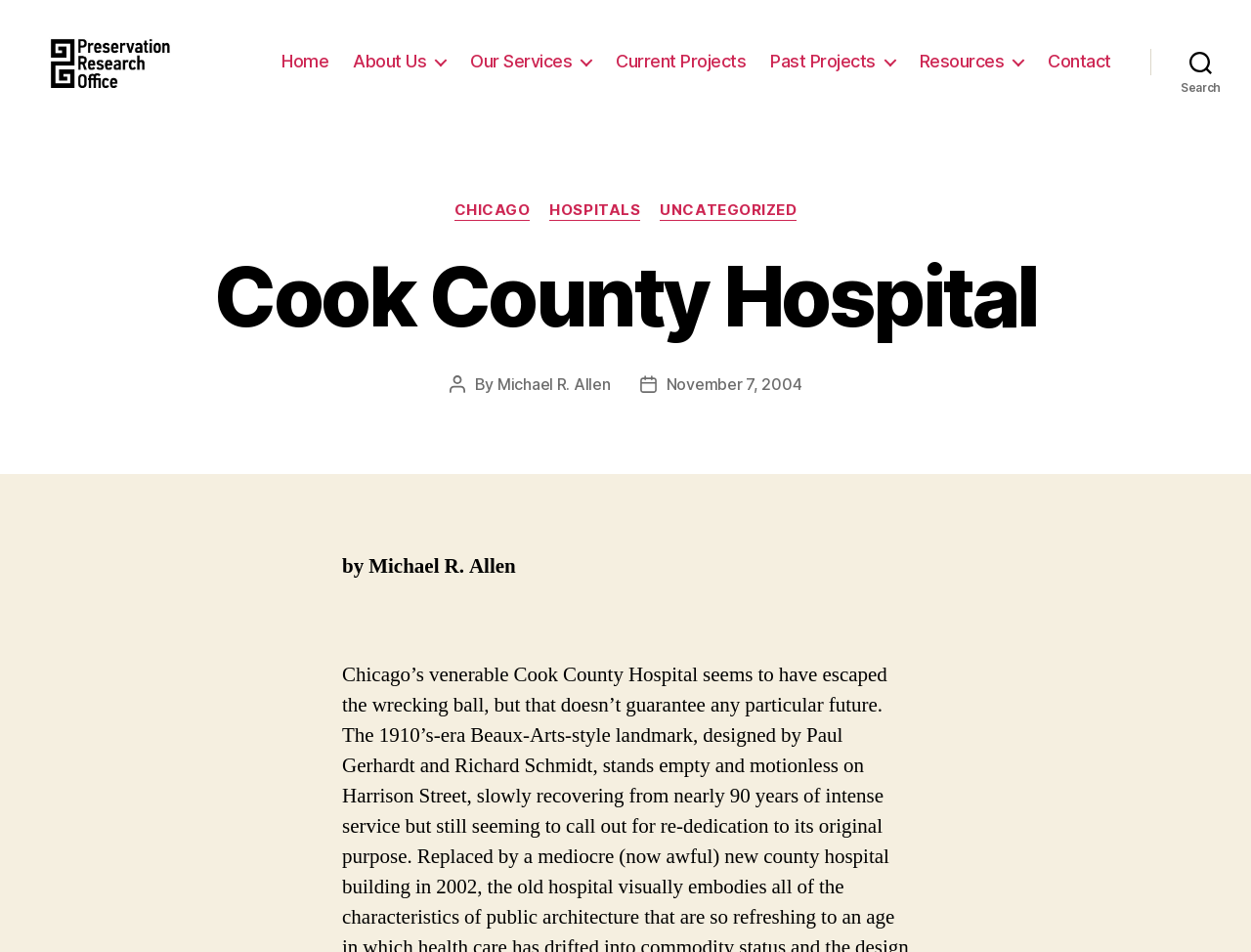Please identify the bounding box coordinates of the element's region that needs to be clicked to fulfill the following instruction: "Learn about executive coaching". The bounding box coordinates should consist of four float numbers between 0 and 1, i.e., [left, top, right, bottom].

None